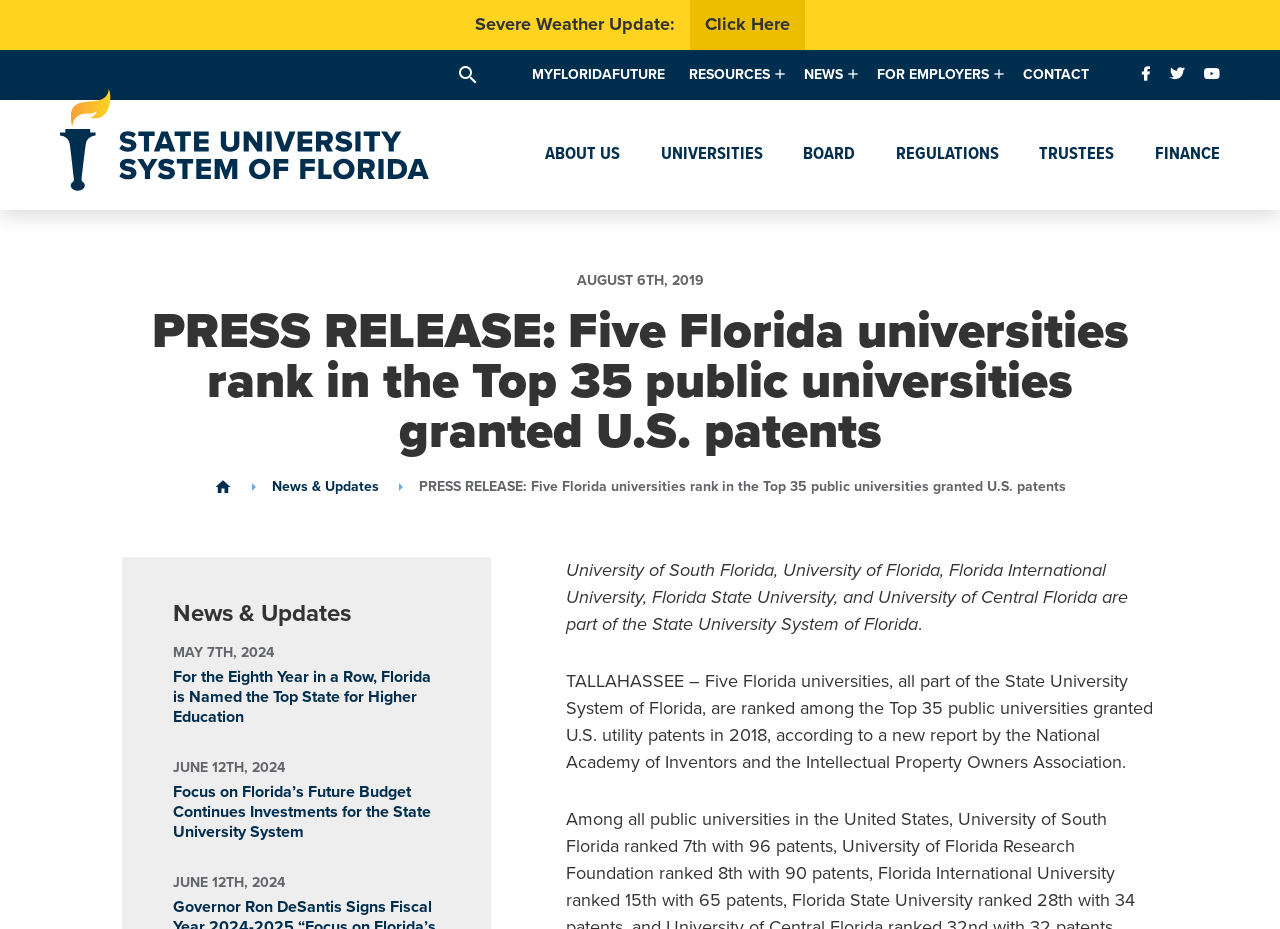Use one word or a short phrase to answer the question provided: 
What is the name of the university system?

State University System of Florida